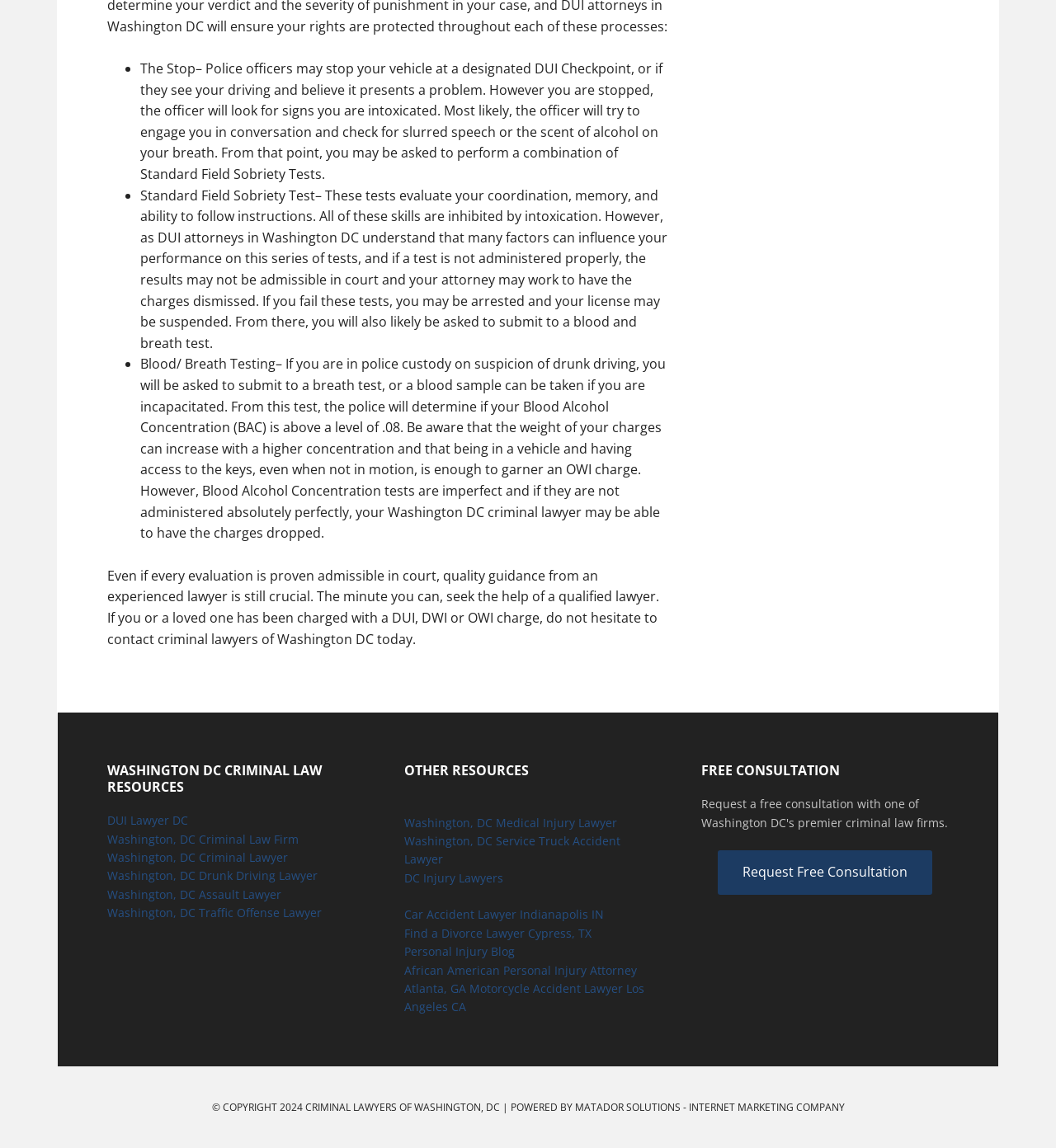Provide the bounding box coordinates of the UI element this sentence describes: "Personal Injury Blog".

[0.383, 0.822, 0.488, 0.836]